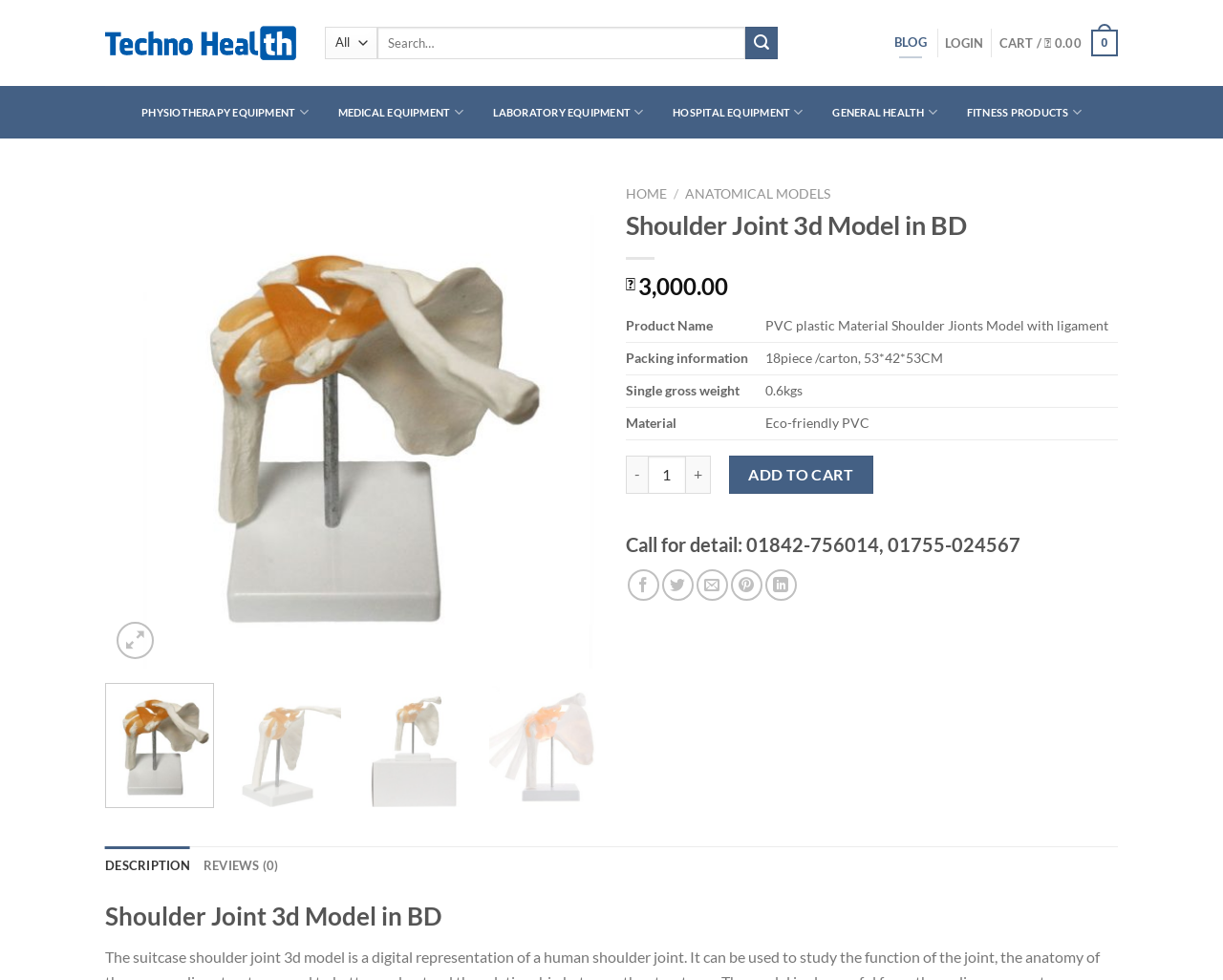Generate a comprehensive description of the webpage.

This webpage is about a 3D model of a shoulder joint, specifically the "Shoulder Joint 3d Model in BD" product. At the top, there is a navigation bar with links to "Techno Health", "BLOG", "LOGIN", "CART", and various categories of medical equipment. Below the navigation bar, there is a search bar with a submit button.

The main content of the page is divided into two sections. On the left, there is a large image of the 3D model, with several smaller images of the model from different angles below it. On the right, there is a table with product information, including the product name, material, packing information, and weight. There are also buttons to add the product to the cart and to share the product on social media.

Above the product information table, there is a heading with the product name and price, "৳ 3,000.00". Below the table, there is a call to action to contact the seller for more details, with phone numbers provided.

At the bottom of the page, there is a tab list with two tabs, "DESCRIPTION" and "REVIEWS (0)". The "DESCRIPTION" tab is selected by default, and it contains a heading with the product name.